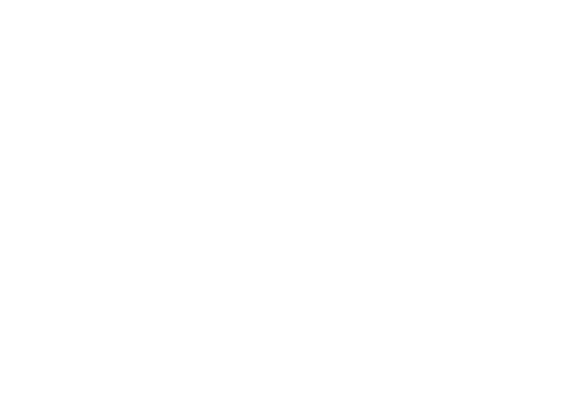Break down the image and describe each part extensively.

This image showcases a striking square vintage tapestry rug, designed by the renowned artist Corneille. The rug features vibrant colors and surrealist patterns characteristic of mid-century Scandinavian design, specifically from around the year 1950. With a size of 6 feet 10 inches by 6 feet 10 inches (2.08 m x 2.08 m), it is perfectly suited for adding a statement piece to modern or traditional interiors alike. The intricate design, likely influenced by Corneille's unique artistic vision, invites viewers to explore its depth and details, making it not only a functional item but also a captivating artwork for any room. This particular piece is available for purchase at Nazmiyal Antique Rugs, reflecting both quality craftsmanship and artistic legacy.